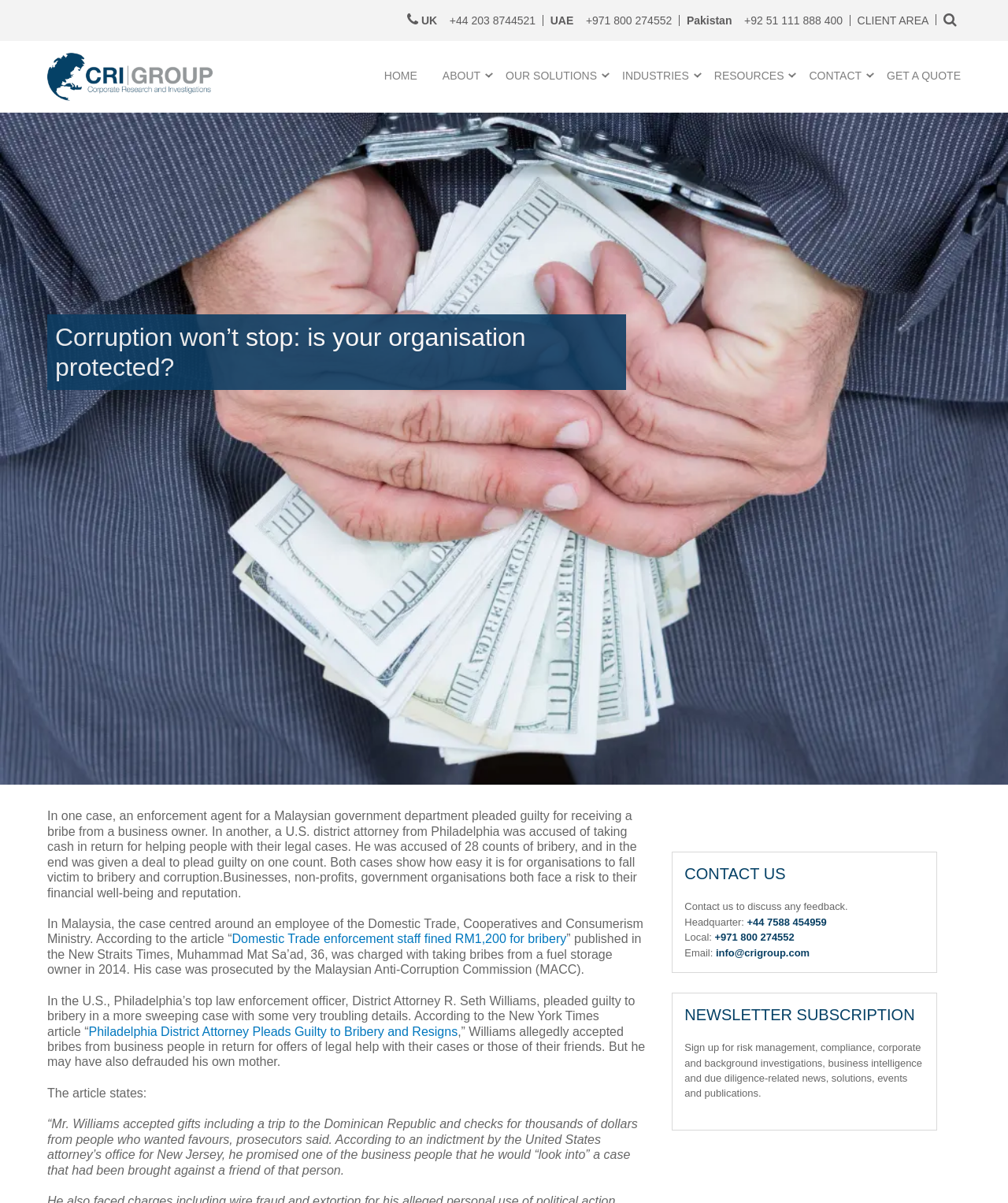Please specify the bounding box coordinates of the element that should be clicked to execute the given instruction: 'Click the 'HOME' link'. Ensure the coordinates are four float numbers between 0 and 1, expressed as [left, top, right, bottom].

[0.381, 0.051, 0.414, 0.075]